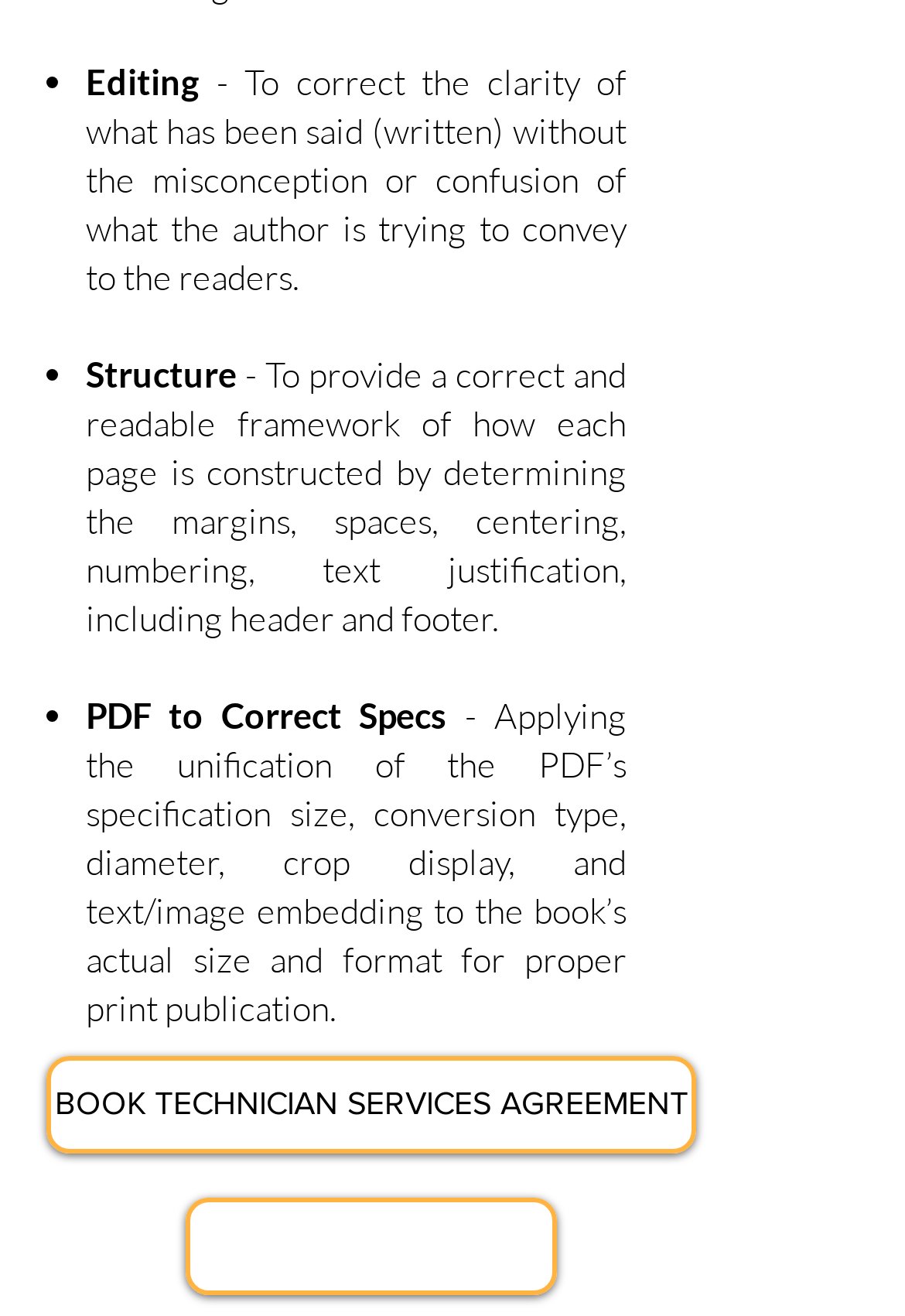Refer to the image and offer a detailed explanation in response to the question: What is the purpose of PDF to correct specs?

According to the webpage, PDF to correct specs is a service that applies the unification of the PDF’s specification size, conversion type, diameter, crop display, and text/image embedding to the book’s actual size and format for proper print publication.